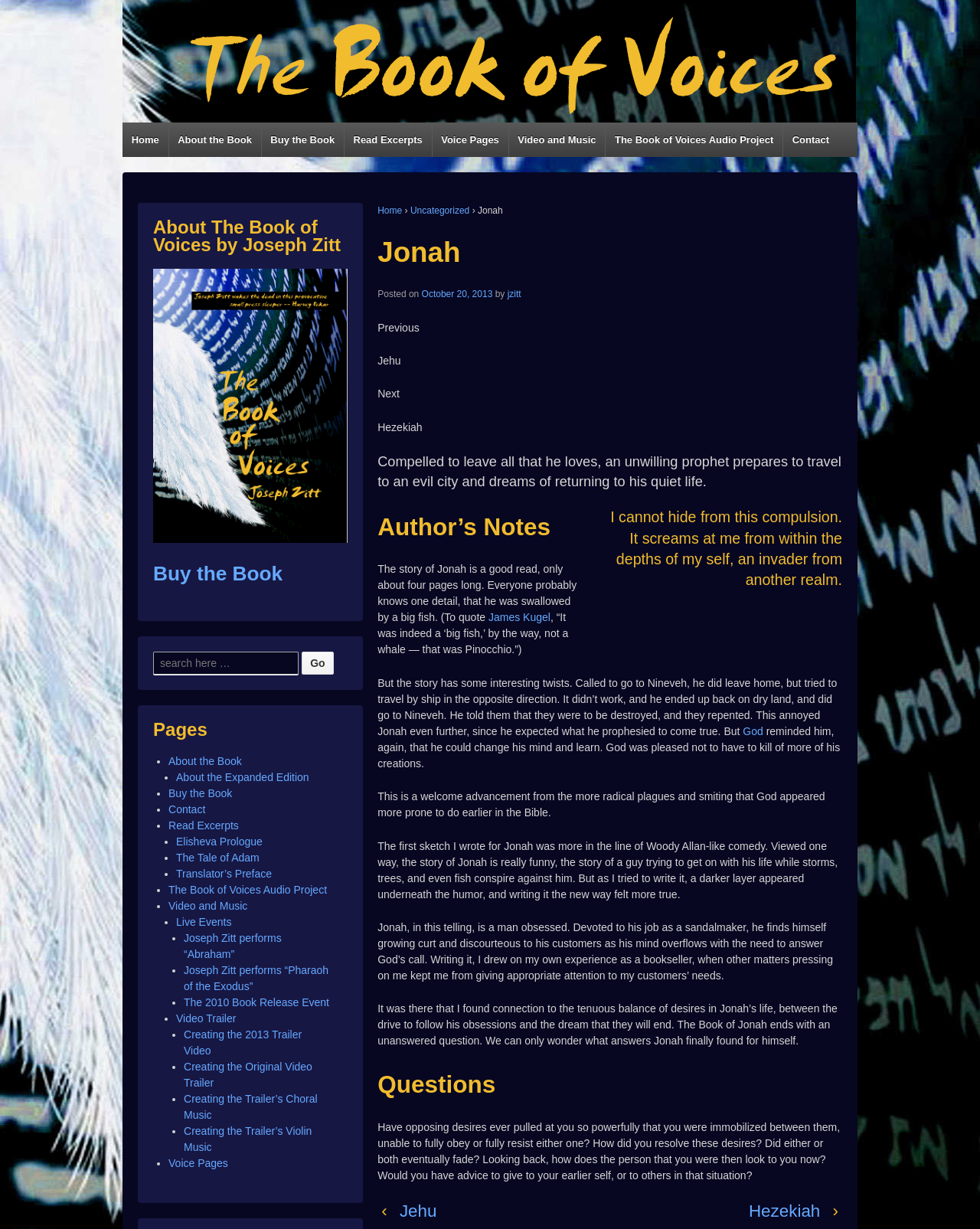Can you find the bounding box coordinates for the element to click on to achieve the instruction: "Read 'Author’s Notes'"?

[0.385, 0.415, 0.859, 0.442]